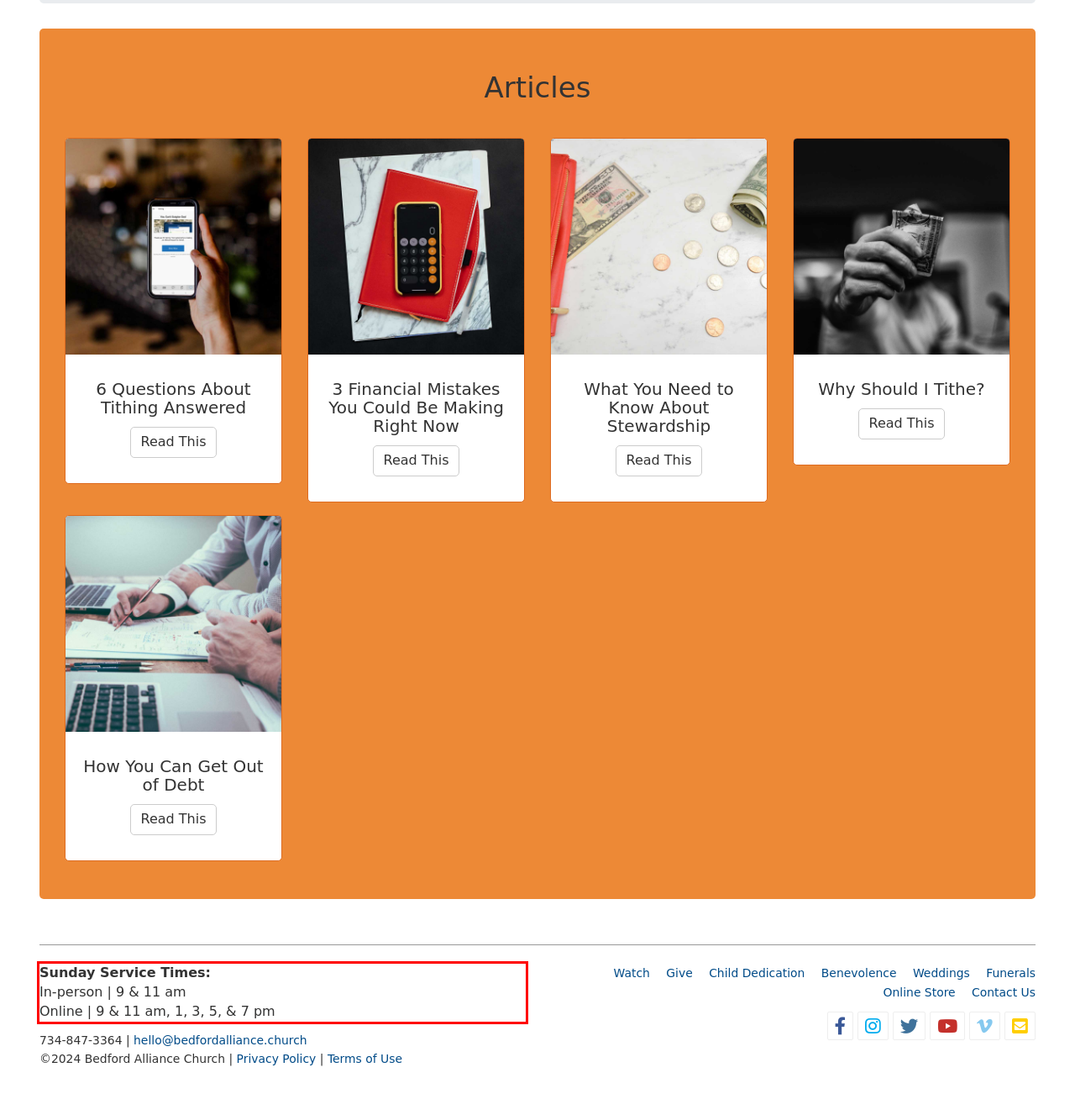You have a screenshot of a webpage with a red bounding box. Use OCR to generate the text contained within this red rectangle.

Sunday Service Times: In-person | 9 & 11 am Online | 9 & 11 am, 1, 3, 5, & 7 pm